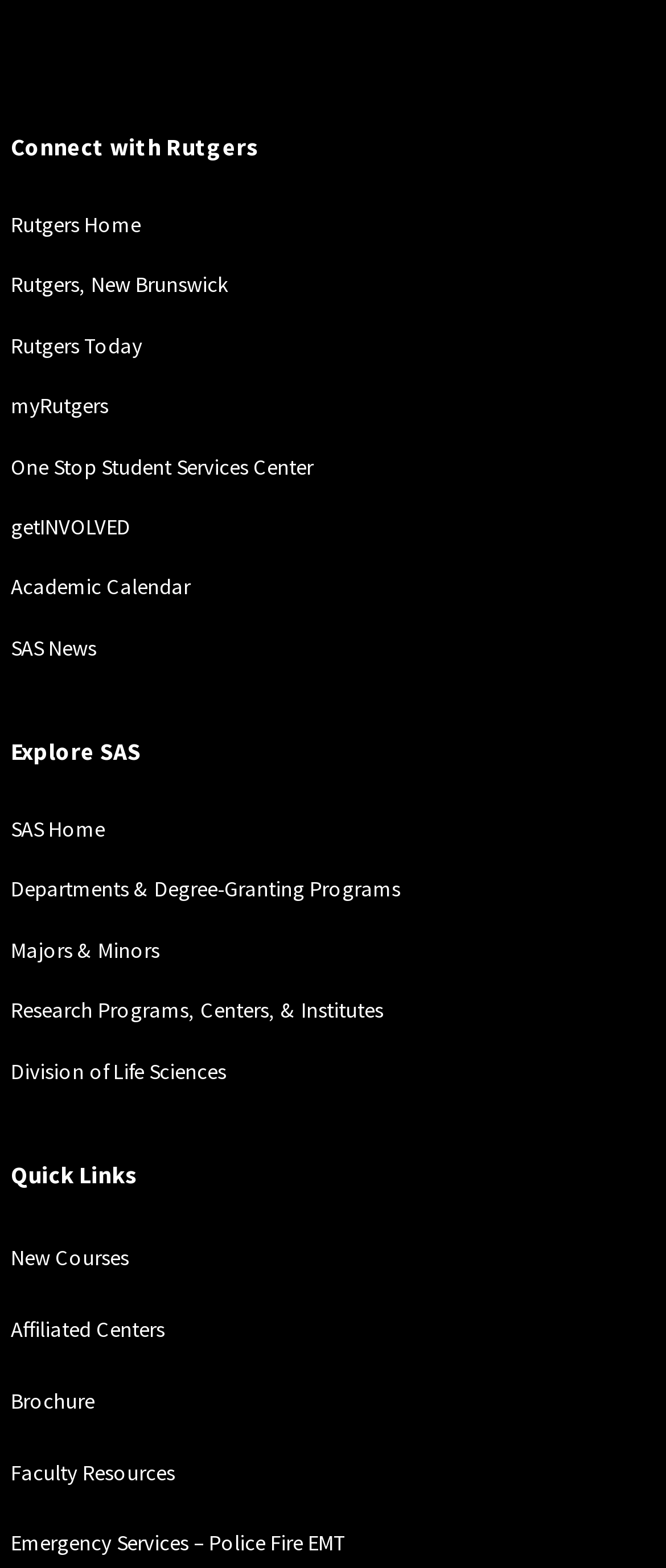What is the title of the second section?
Using the image as a reference, answer with just one word or a short phrase.

Explore SAS